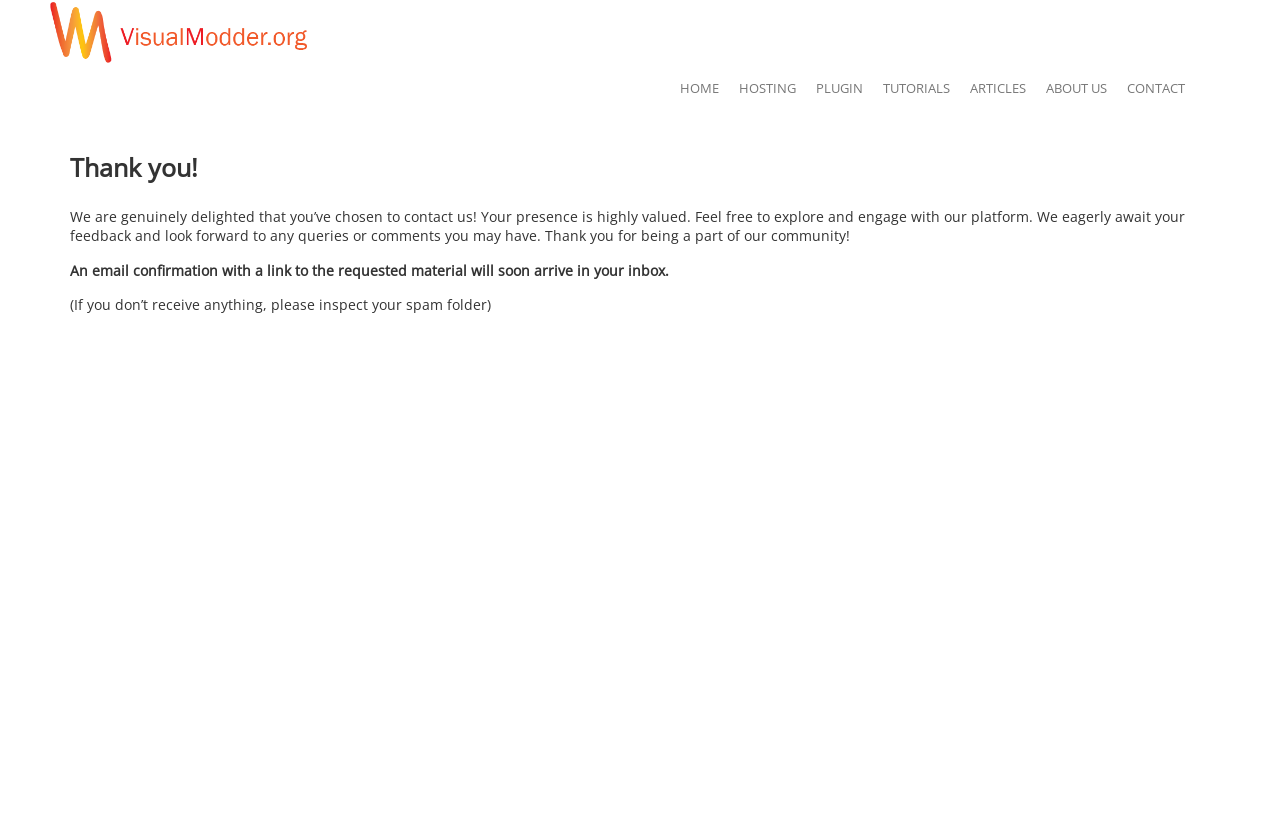What will the user receive in their inbox?
Please provide a comprehensive answer based on the details in the screenshot.

According to the static text on the page, the user will receive an email confirmation with a link to the requested material in their inbox. This is stated in the sentence 'An email confirmation with a link to the requested material will soon arrive in your inbox.'